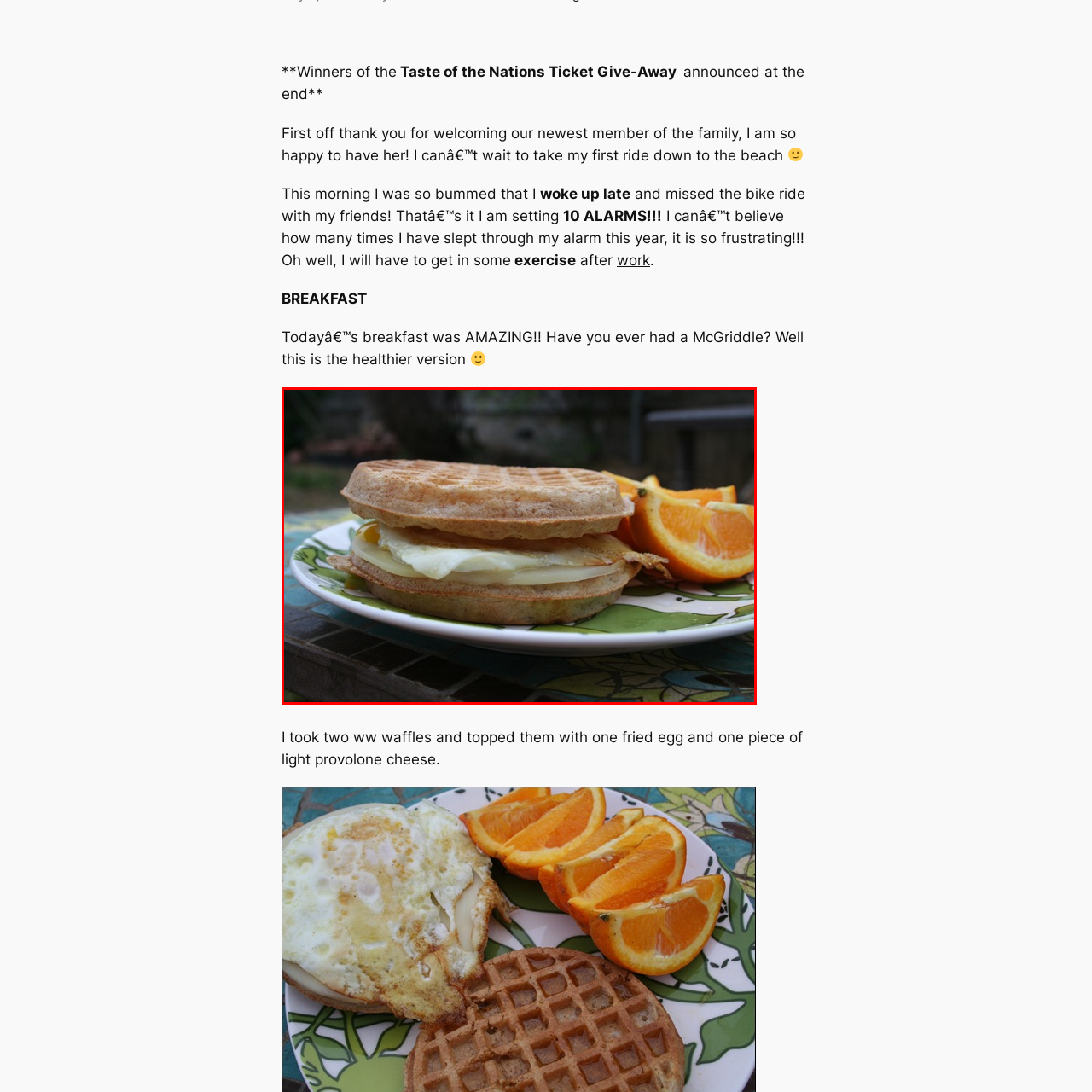Draft a detailed caption for the image located inside the red outline.

This appetizing breakfast plate features a creatively prepared meal consisting of two whole wheat waffles, perfectly crisped and stacked, sandwiching a fried egg along with a slice of light provolone cheese. The dish is accompanied by vibrant slices of orange, adding a refreshing touch to the presentation. Set against an outdoor backdrop, the table displays a colorful, nature-inspired plate that enhances the wholesome aesthetic of the meal. This breakfast not only showcases a delightful combination of flavors but also embodies a healthier twist on a classic breakfast favorite.